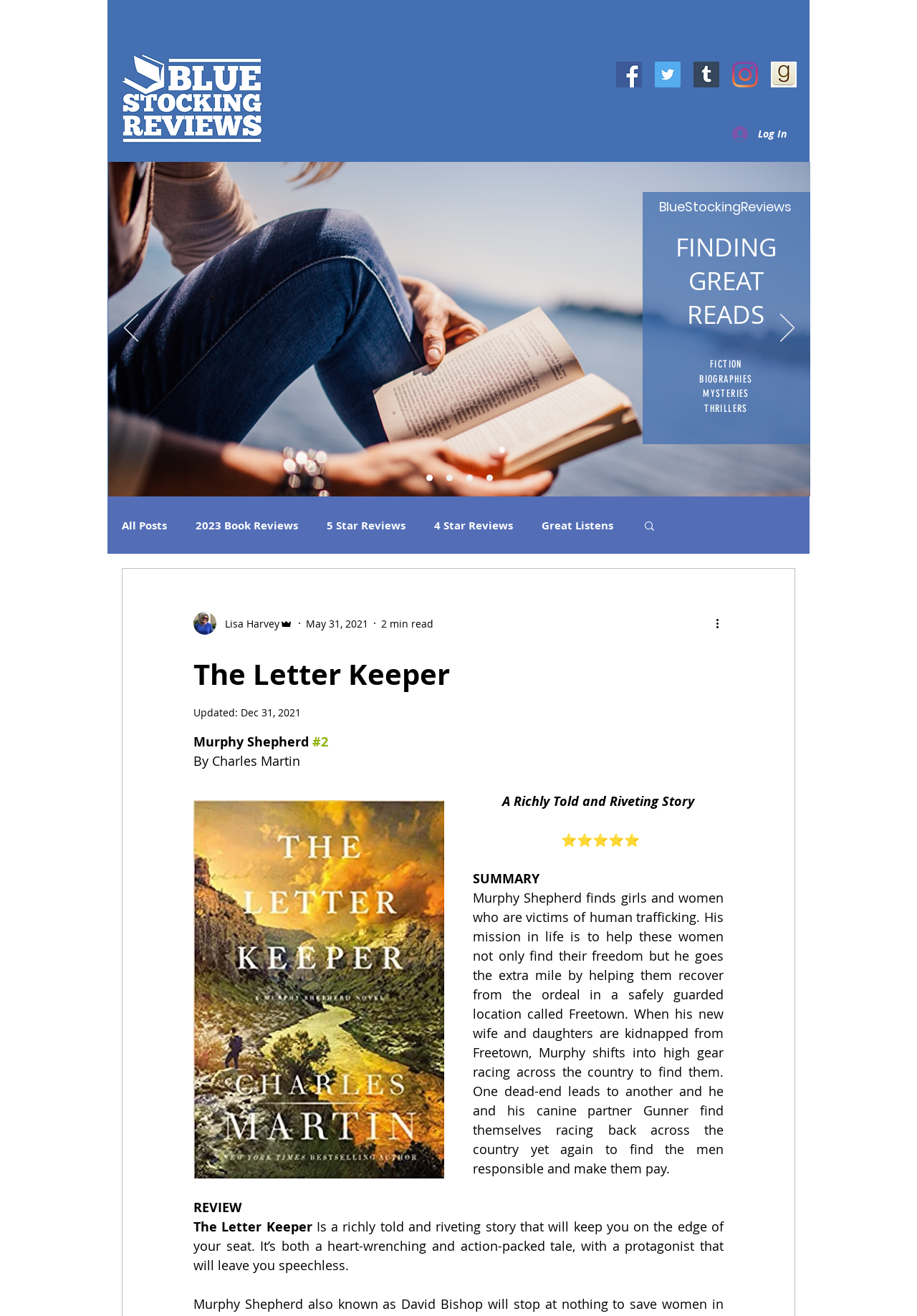Could you provide the bounding box coordinates for the portion of the screen to click to complete this instruction: "Read the book review of Murphy Shepherd #2"?

[0.211, 0.557, 0.341, 0.57]